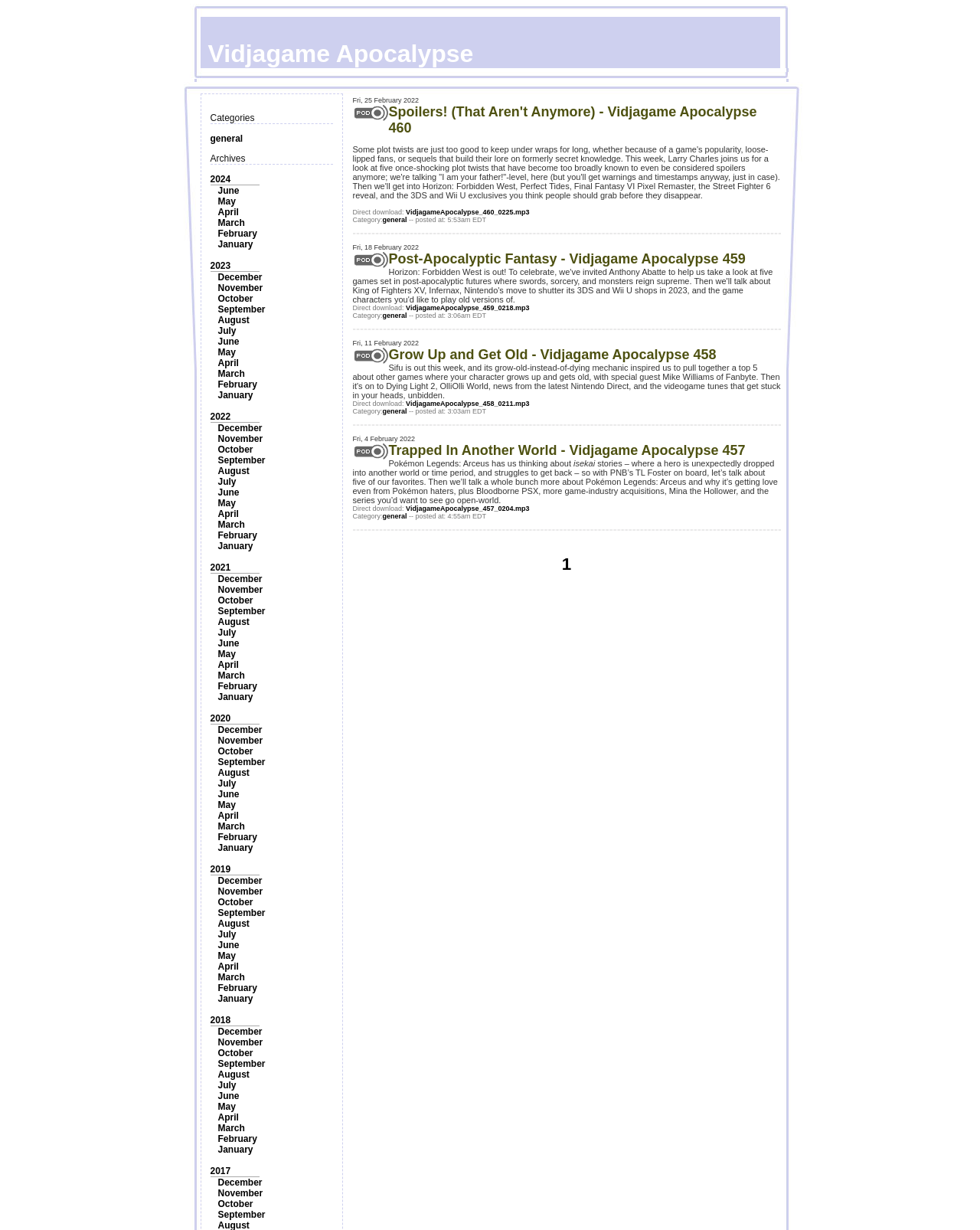Respond to the following query with just one word or a short phrase: 
How many links are there in the year 2024?

1